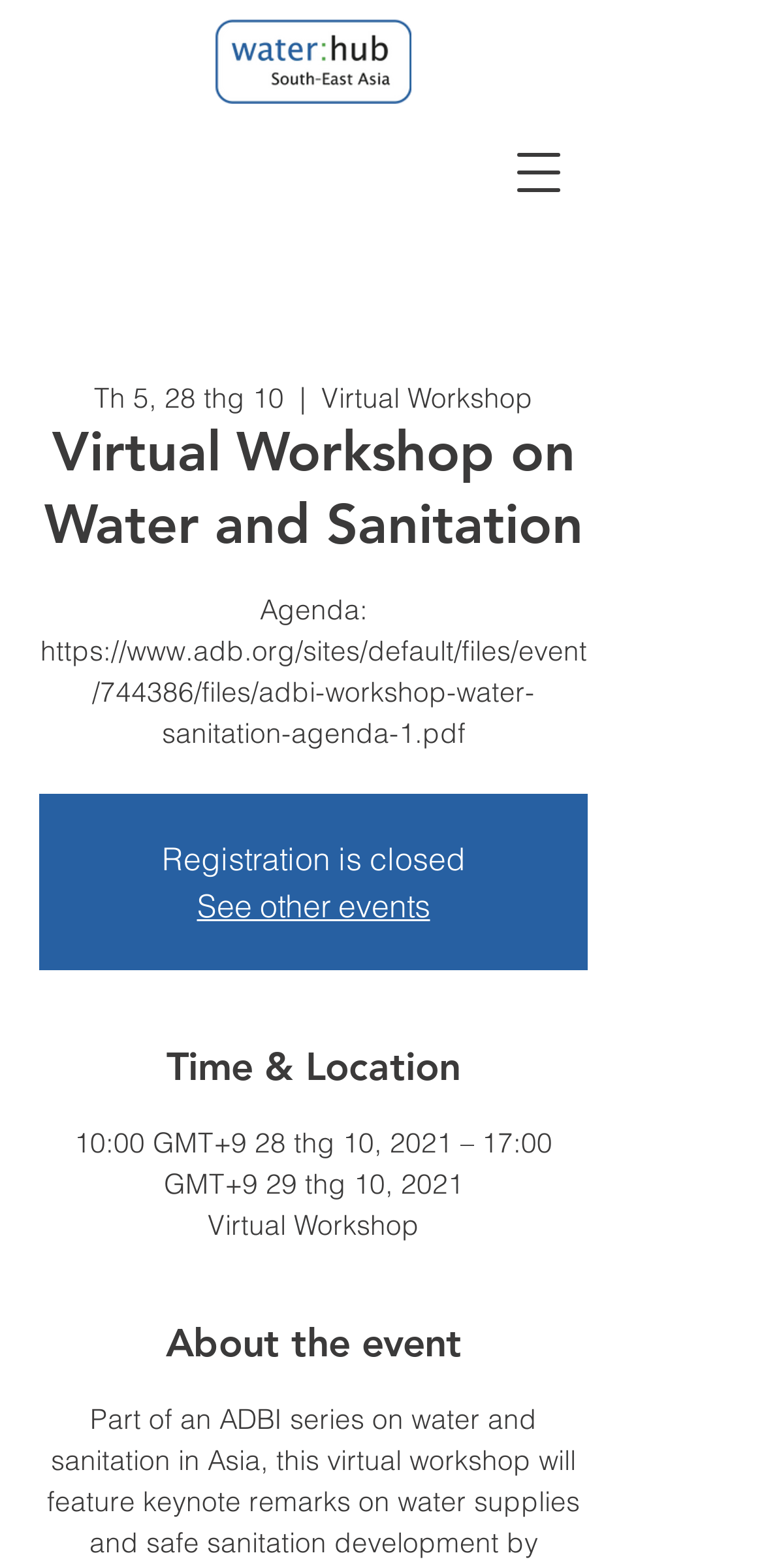Provide an in-depth description of the elements and layout of the webpage.

The webpage is about a virtual workshop on water and sanitation. At the top left, there is a water hub logo. Below the logo, there is a date "Th 5, 28 thg 10" followed by a vertical bar, and then the title "Virtual Workshop on Water and Sanitation" in a larger font. 

To the right of the logo, there is a button to open a navigation menu. 

Below the title, there is a link to the agenda of the workshop in PDF format. Next to the agenda link, there is a notice that "Registration is closed". 

Further down, there is a link to "See other events". 

The time and location of the workshop are specified below, with the dates and times "10:00 GMT+9 28 thg 10, 2021 – 17:00 GMT+9 29 thg 10, 2021" and the location "Virtual Workshop". 

Finally, there is a section about the event, but the content is not specified.